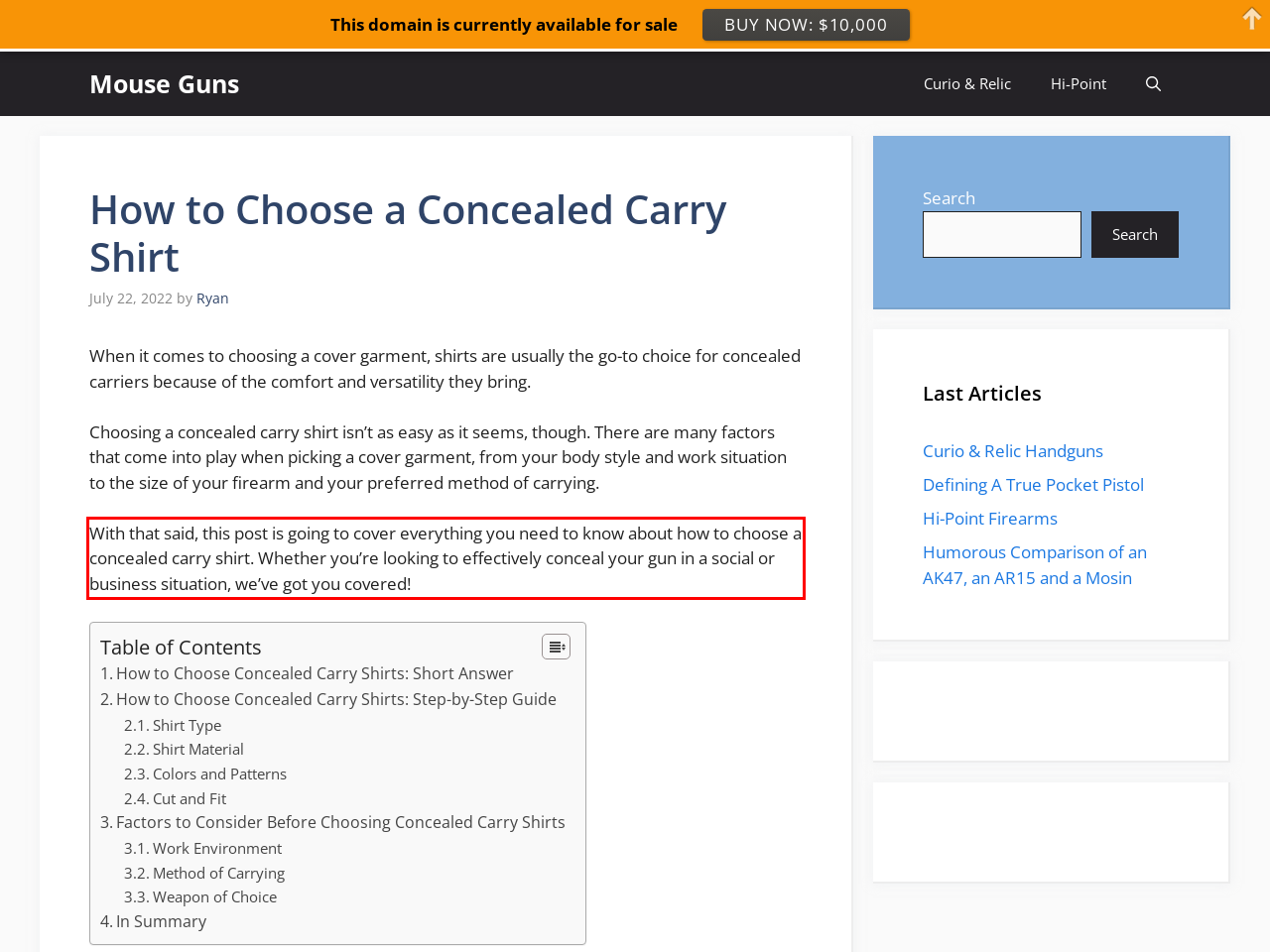Given a webpage screenshot, identify the text inside the red bounding box using OCR and extract it.

With that said, this post is going to cover everything you need to know about how to choose a concealed carry shirt. Whether you’re looking to effectively conceal your gun in a social or business situation, we’ve got you covered!